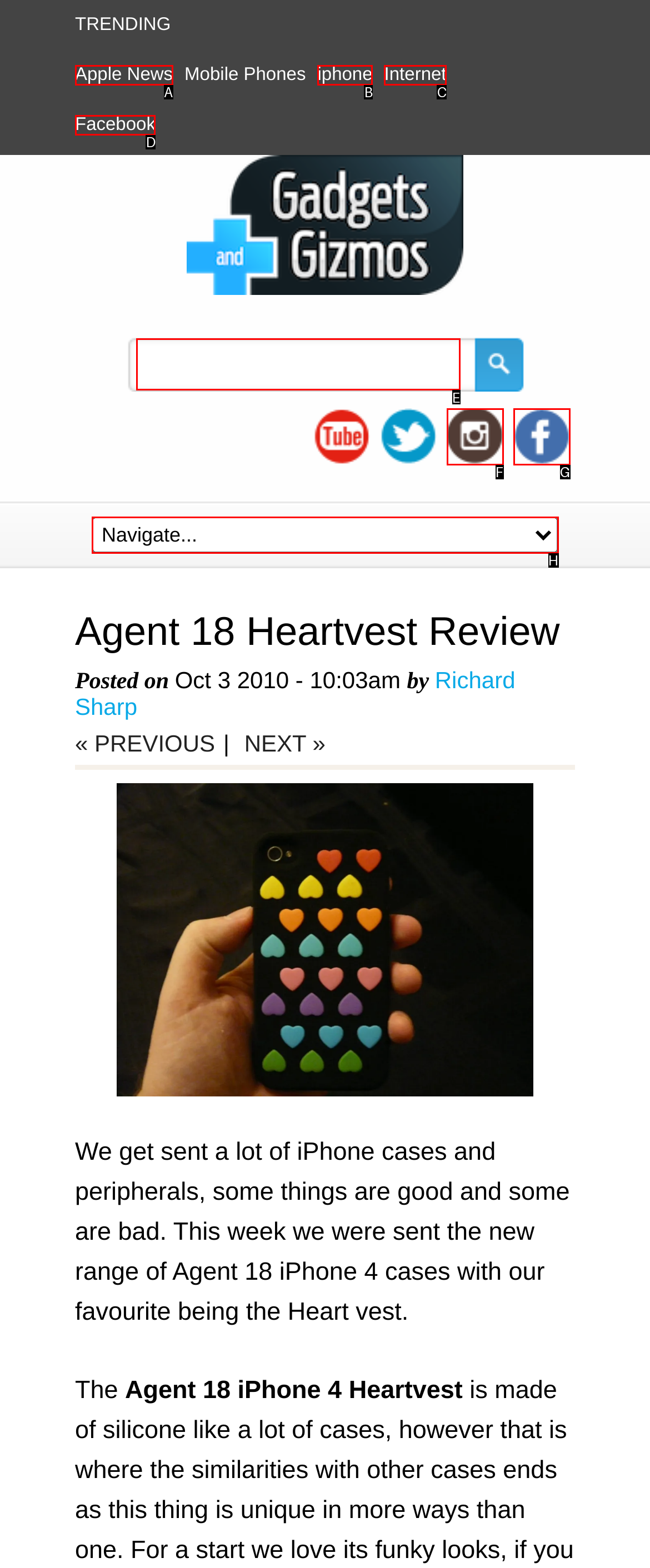What letter corresponds to the UI element to complete this task: Click on NEWS
Answer directly with the letter.

None